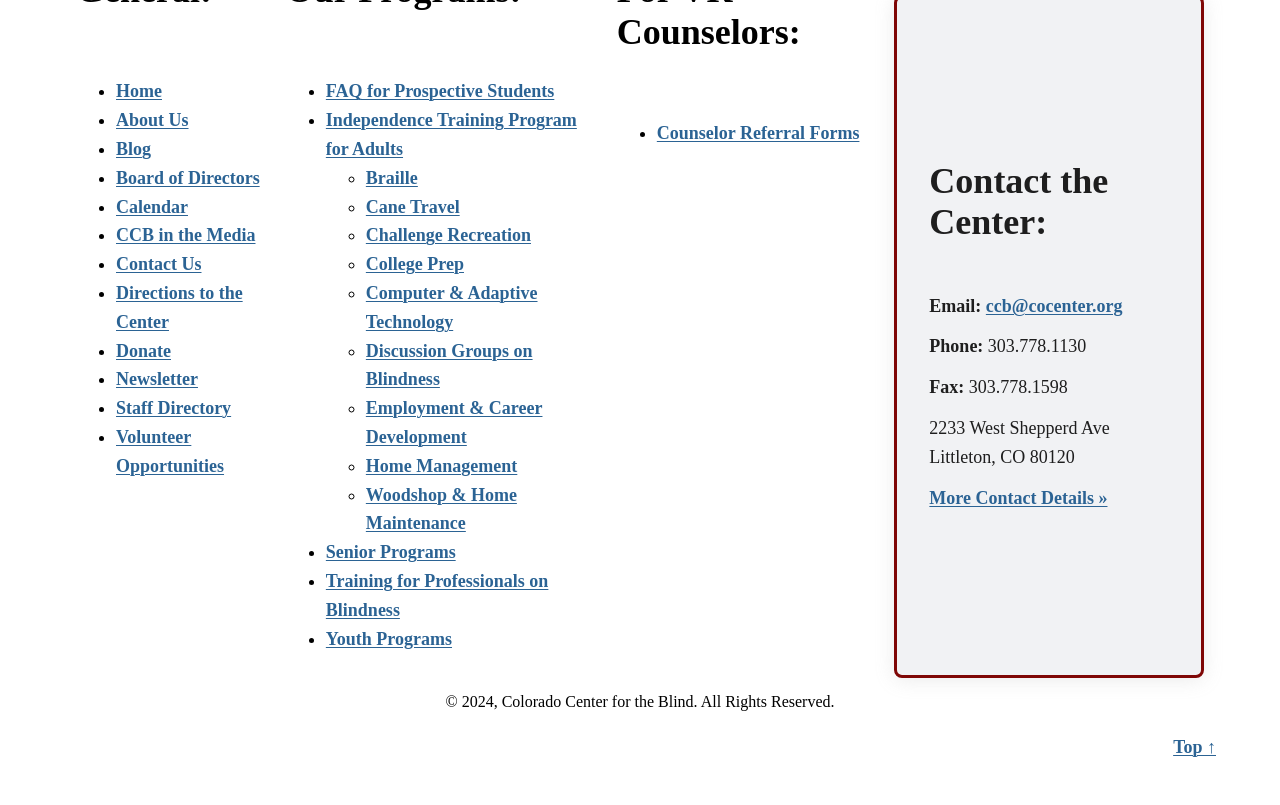How many sections are in the middle column?
Utilize the information in the image to give a detailed answer to the question.

I counted the number of sections in the middle column, which starts with 'FAQ for Prospective Students' and ends with 'Youth Programs'. There are 2 sections in total.